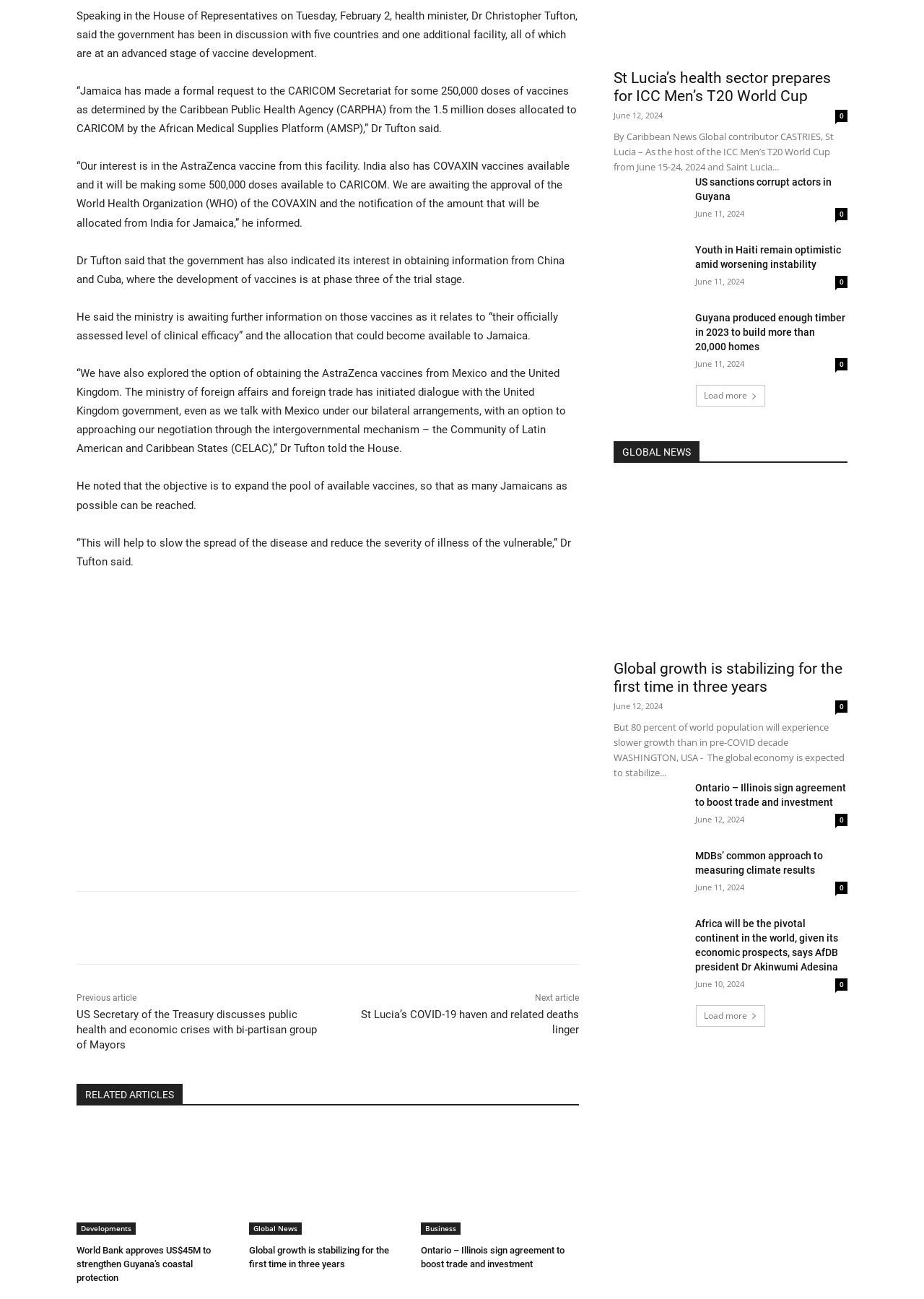Highlight the bounding box coordinates of the element that should be clicked to carry out the following instruction: "Read the 'Global growth is stabilizing for the first time in three years' article". The coordinates must be given as four float numbers ranging from 0 to 1, i.e., [left, top, right, bottom].

[0.269, 0.866, 0.44, 0.951]